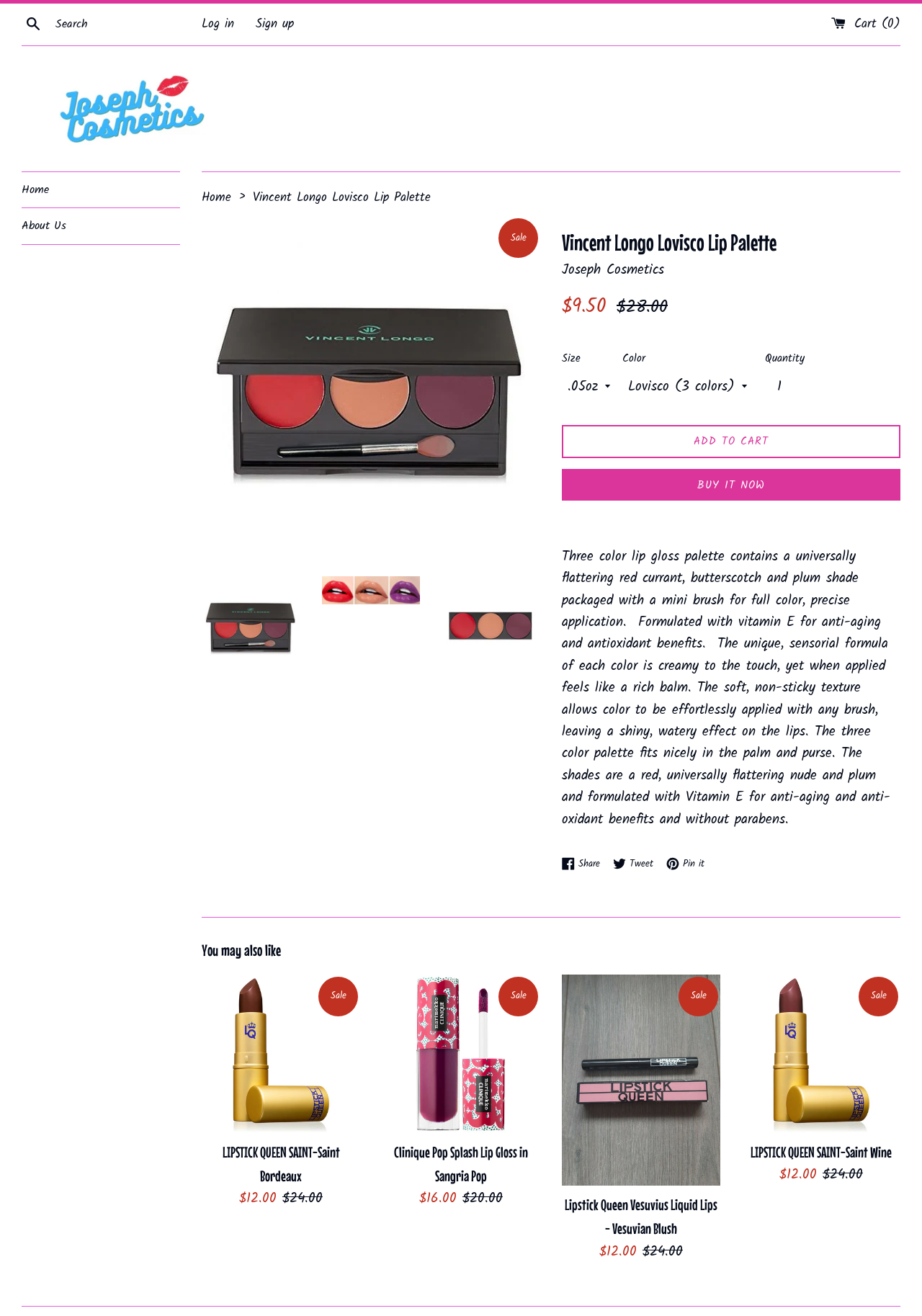Review the image closely and give a comprehensive answer to the question: What is the benefit of vitamin E in the lip palette?

The benefit of vitamin E in the lip palette can be found in the StaticText element with the text 'Formulated with vitamin E for anti-aging and antioxidant benefits.' which is located in the main content area.